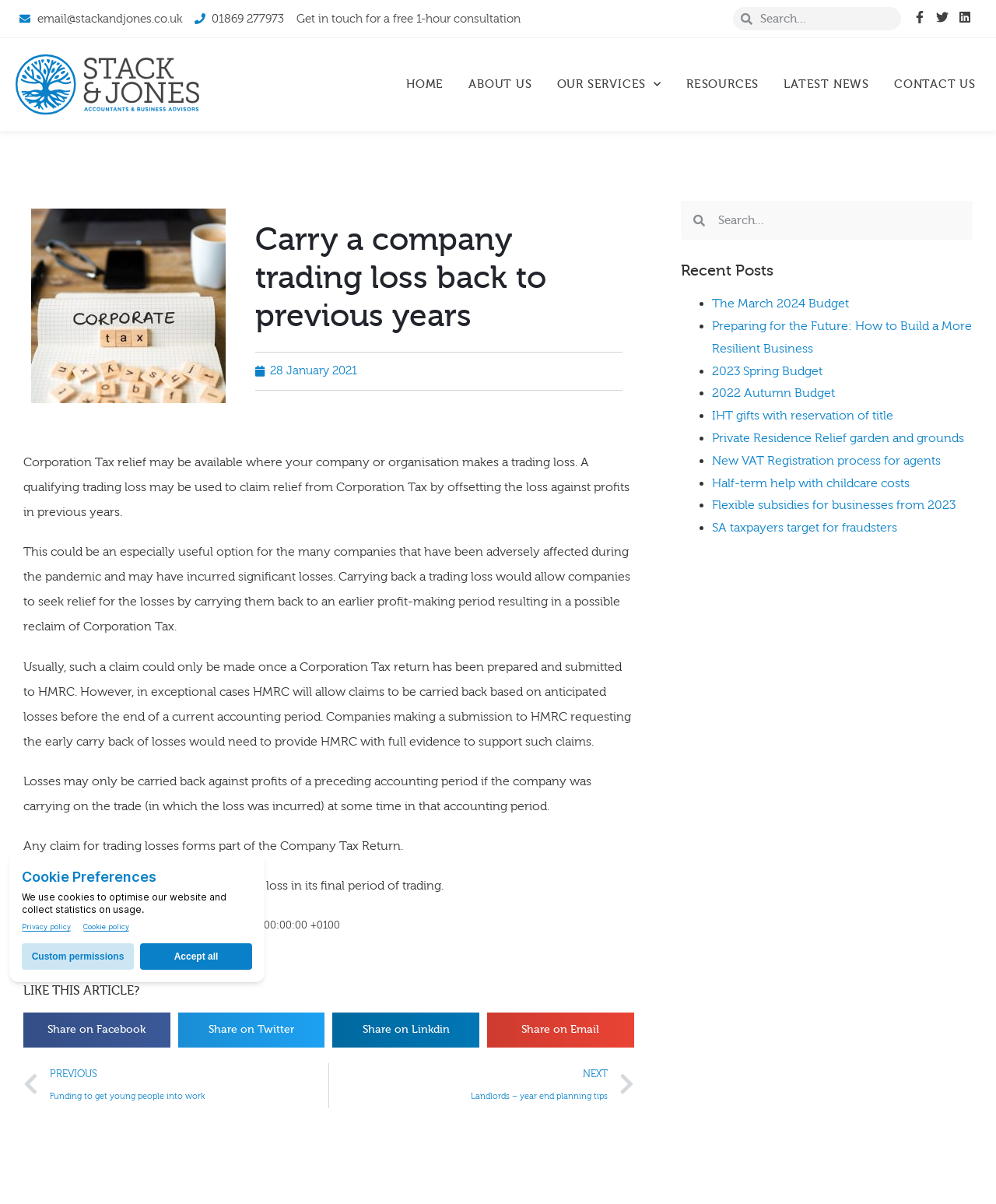Given the description of the UI element: "2022 Autumn Budget", predict the bounding box coordinates in the form of [left, top, right, bottom], with each value being a float between 0 and 1.

[0.715, 0.321, 0.838, 0.332]